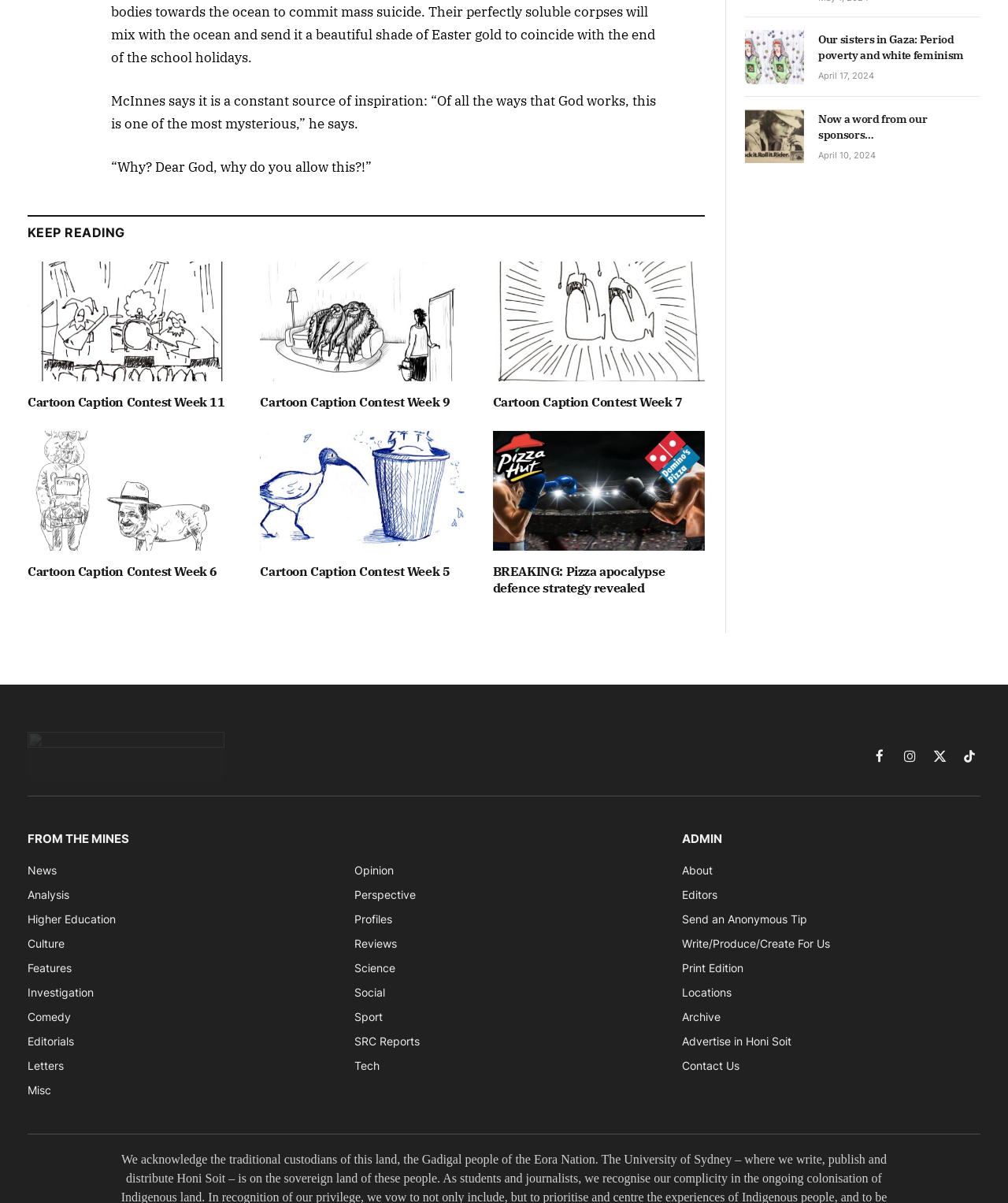Give a one-word or short phrase answer to this question: 
What is the date of the article 'Our sisters in Gaza: Period poverty and white feminism'?

April 17, 2024